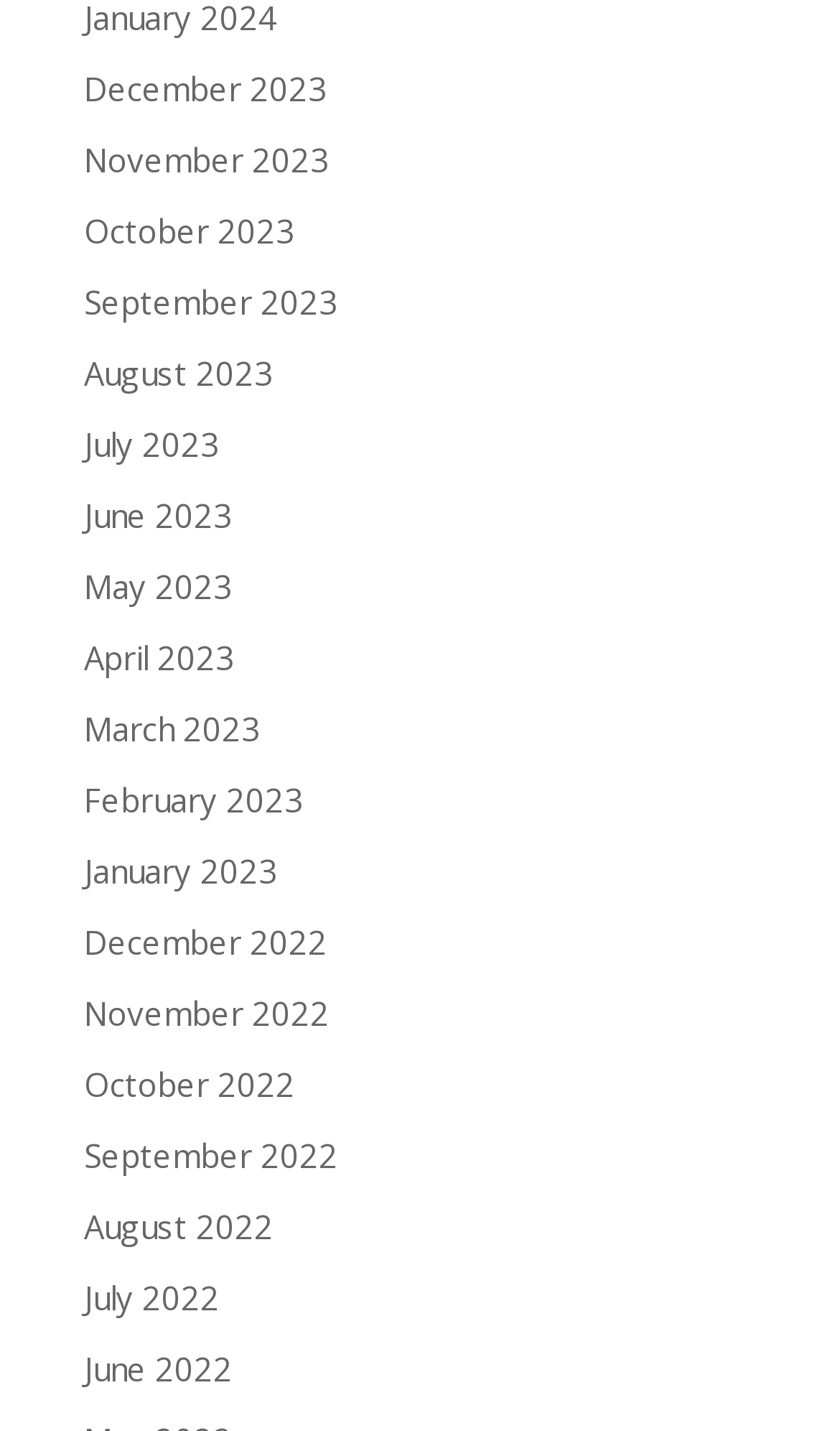Specify the bounding box coordinates of the element's region that should be clicked to achieve the following instruction: "View November 2022". The bounding box coordinates consist of four float numbers between 0 and 1, in the format [left, top, right, bottom].

[0.1, 0.692, 0.392, 0.722]